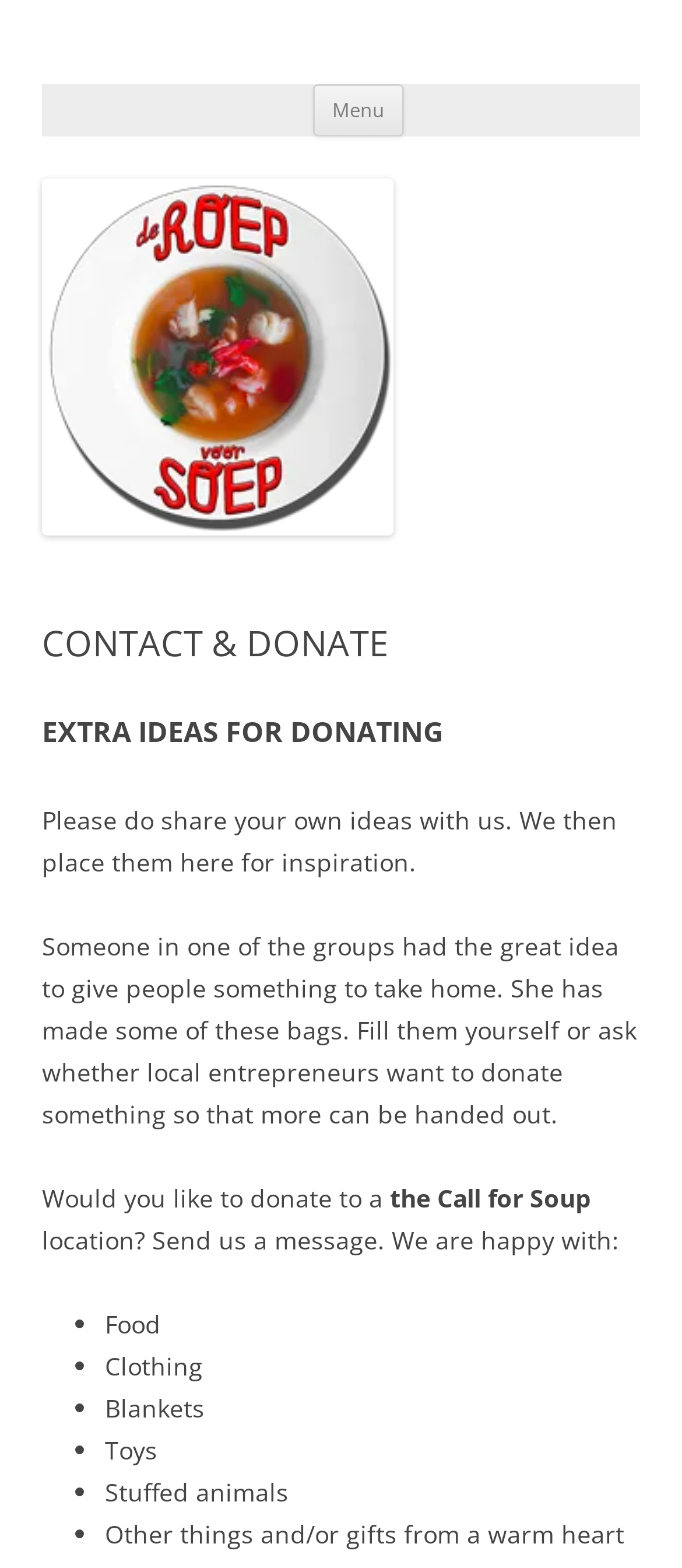What is the organization's name?
Give a detailed explanation using the information visible in the image.

The organization's name is mentioned multiple times on the webpage, including in the heading and in the text. It is clear that 'the Call for Soup' is the name of the organization that this webpage is associated with.